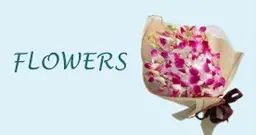Look at the image and give a detailed response to the following question: What occasion is the bouquet likely suitable for?

The caption suggests that the bouquet is a perfect option for celebrating special occasions, particularly Mother's Day, which implies that the bouquet is likely suitable for Mother's Day.